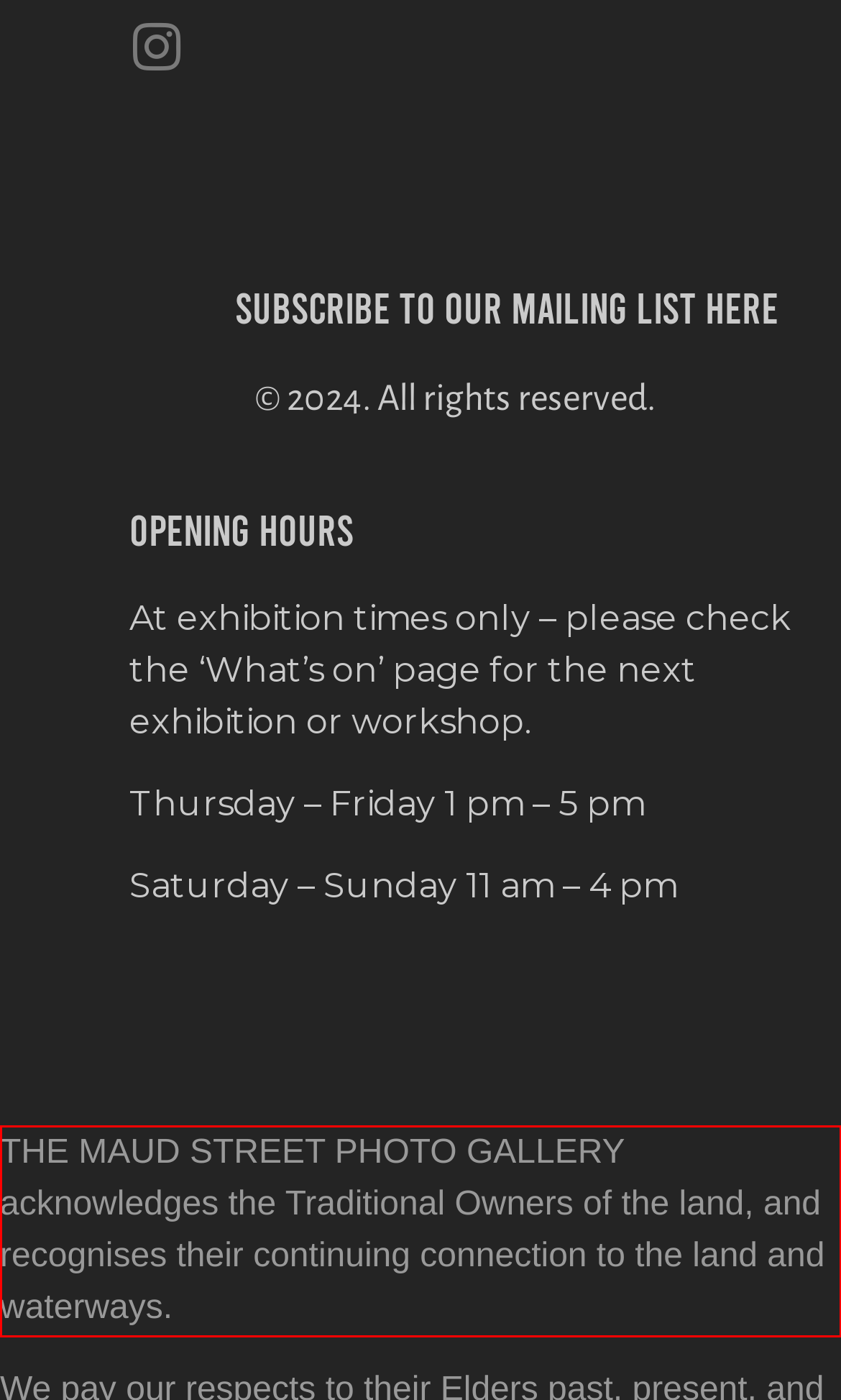Given a screenshot of a webpage containing a red rectangle bounding box, extract and provide the text content found within the red bounding box.

THE MAUD STREET PHOTO GALLERY acknowledges the Traditional Owners of the land, and recognises their continuing connection to the land and waterways.